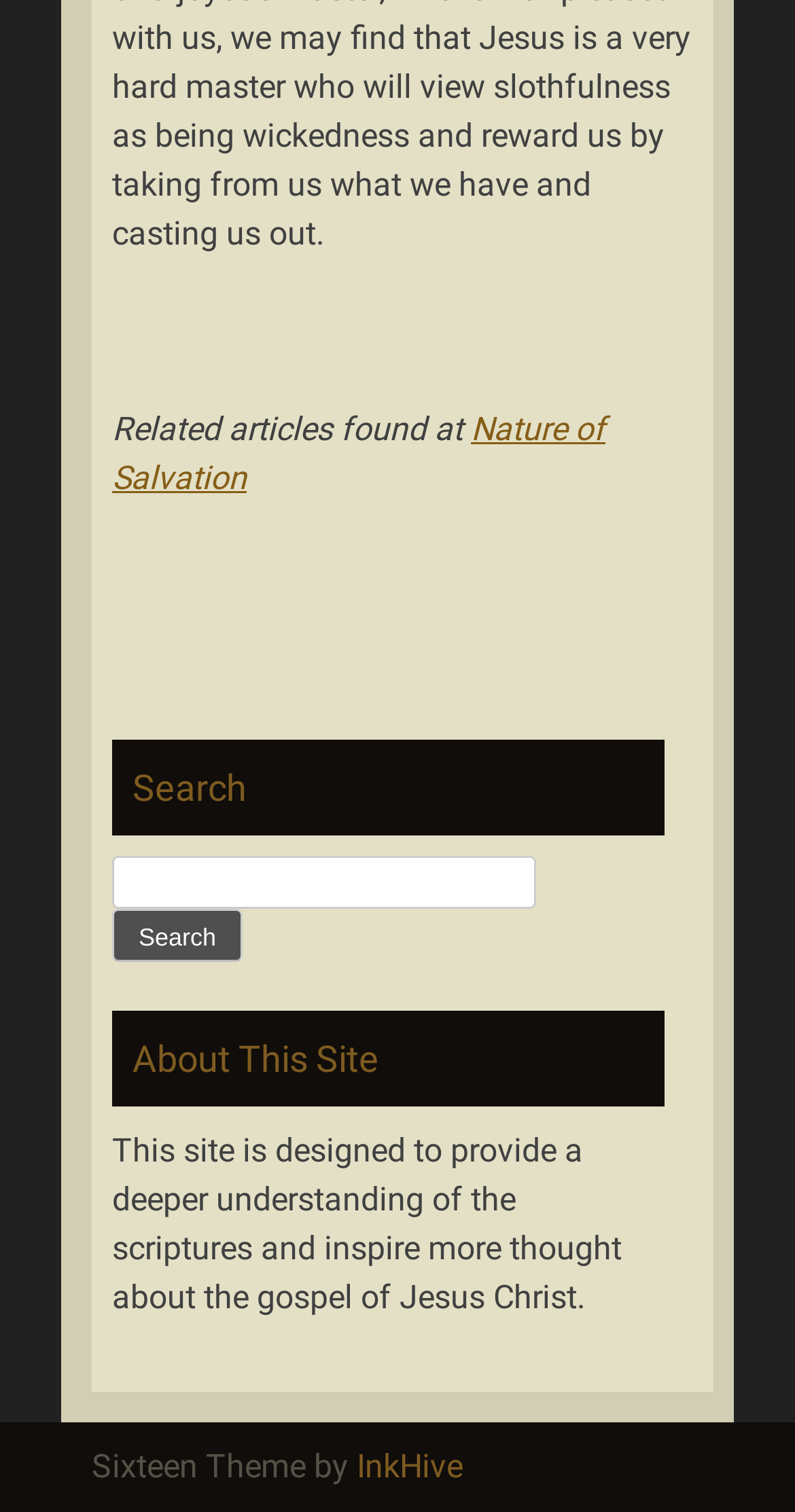Provide a single word or phrase answer to the question: 
What can be searched on this website?

Scriptures